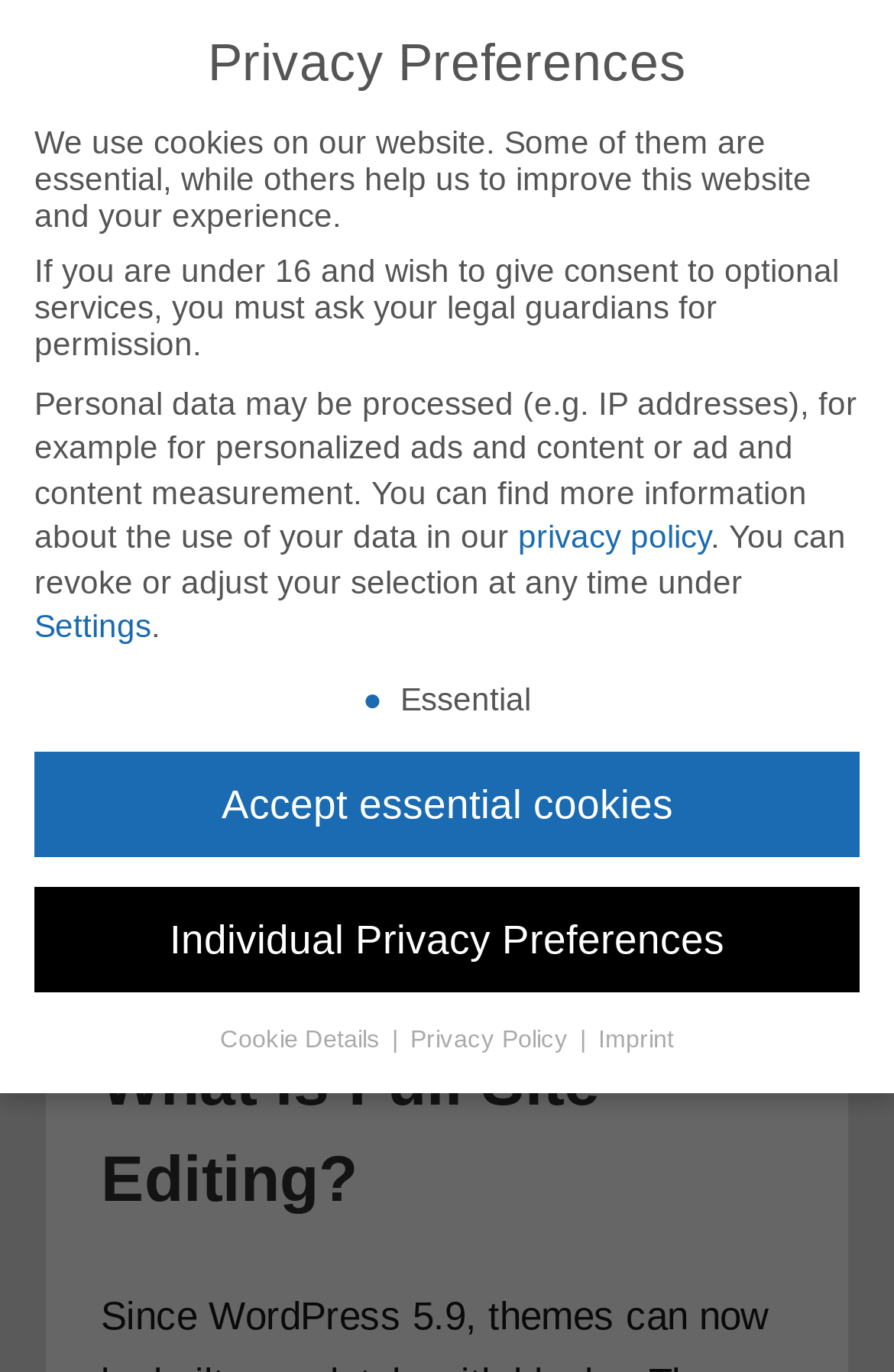Please provide a comprehensive answer to the question below using the information from the image: What is the website about?

The webpage has a link 'Themes' in the header section, and the content is about a blog theme, which suggests that the website is about themes.